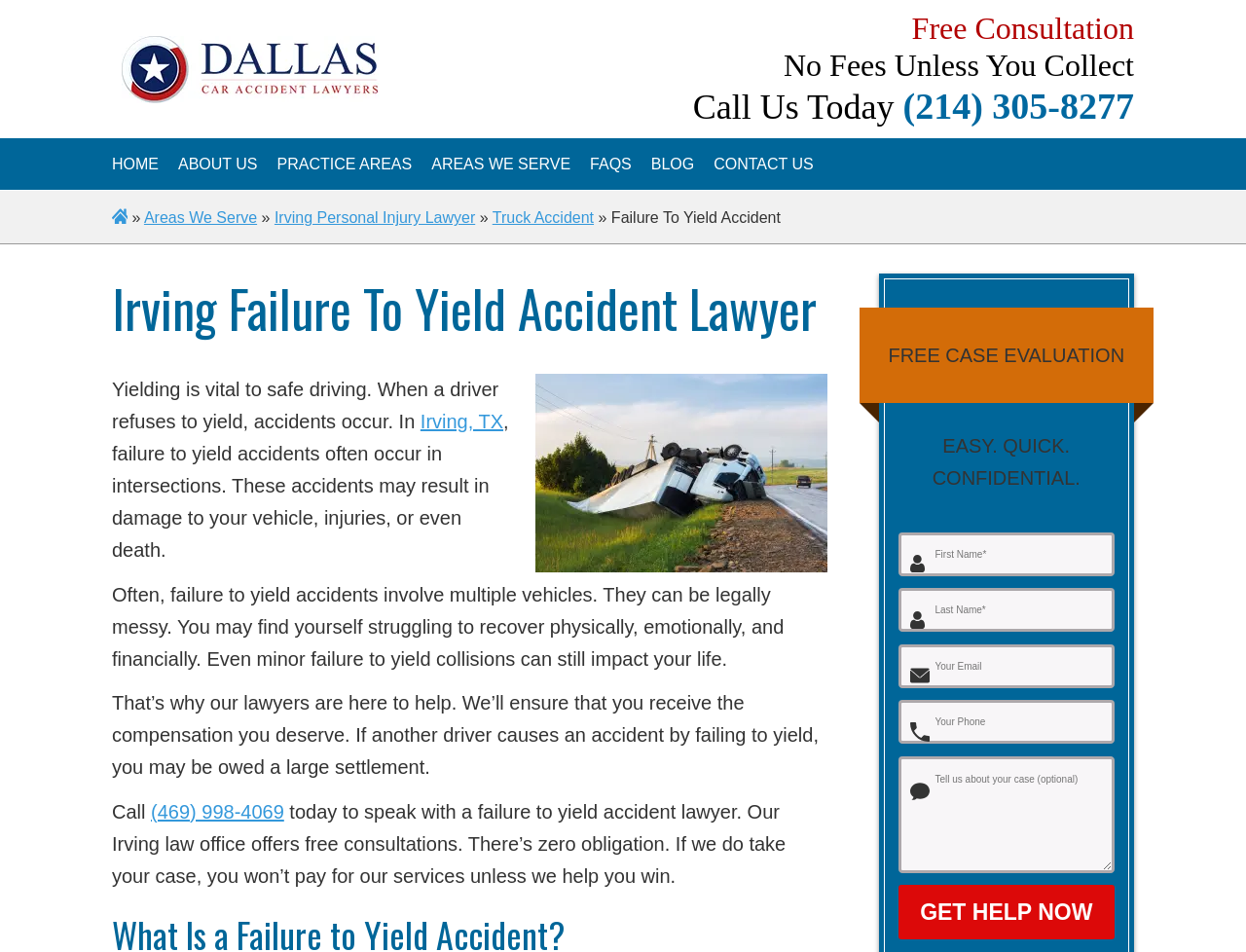Could you locate the bounding box coordinates for the section that should be clicked to accomplish this task: "Leave a comment".

None